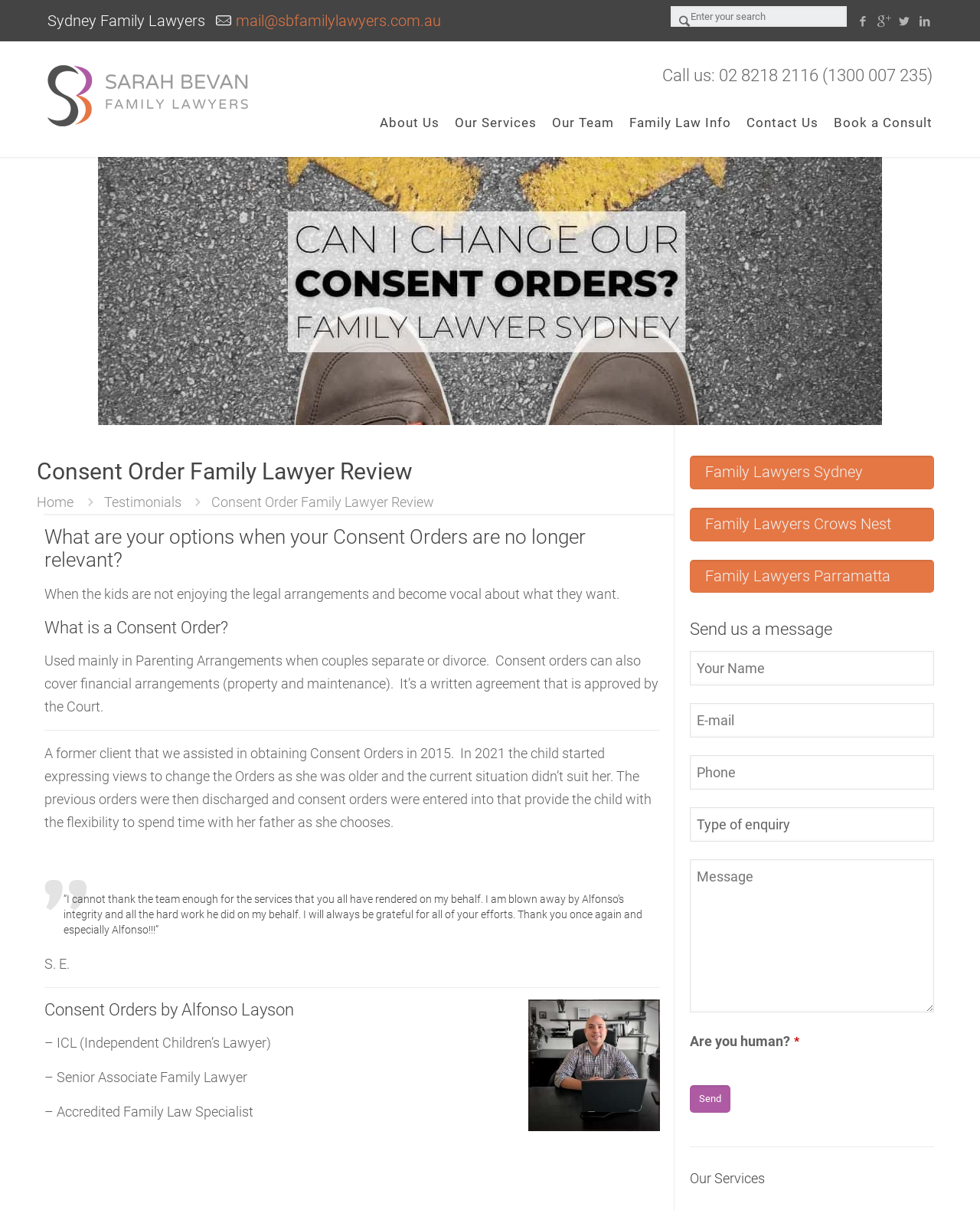Give a one-word or phrase response to the following question: What is the name of the client who provided a testimonial?

S. E.